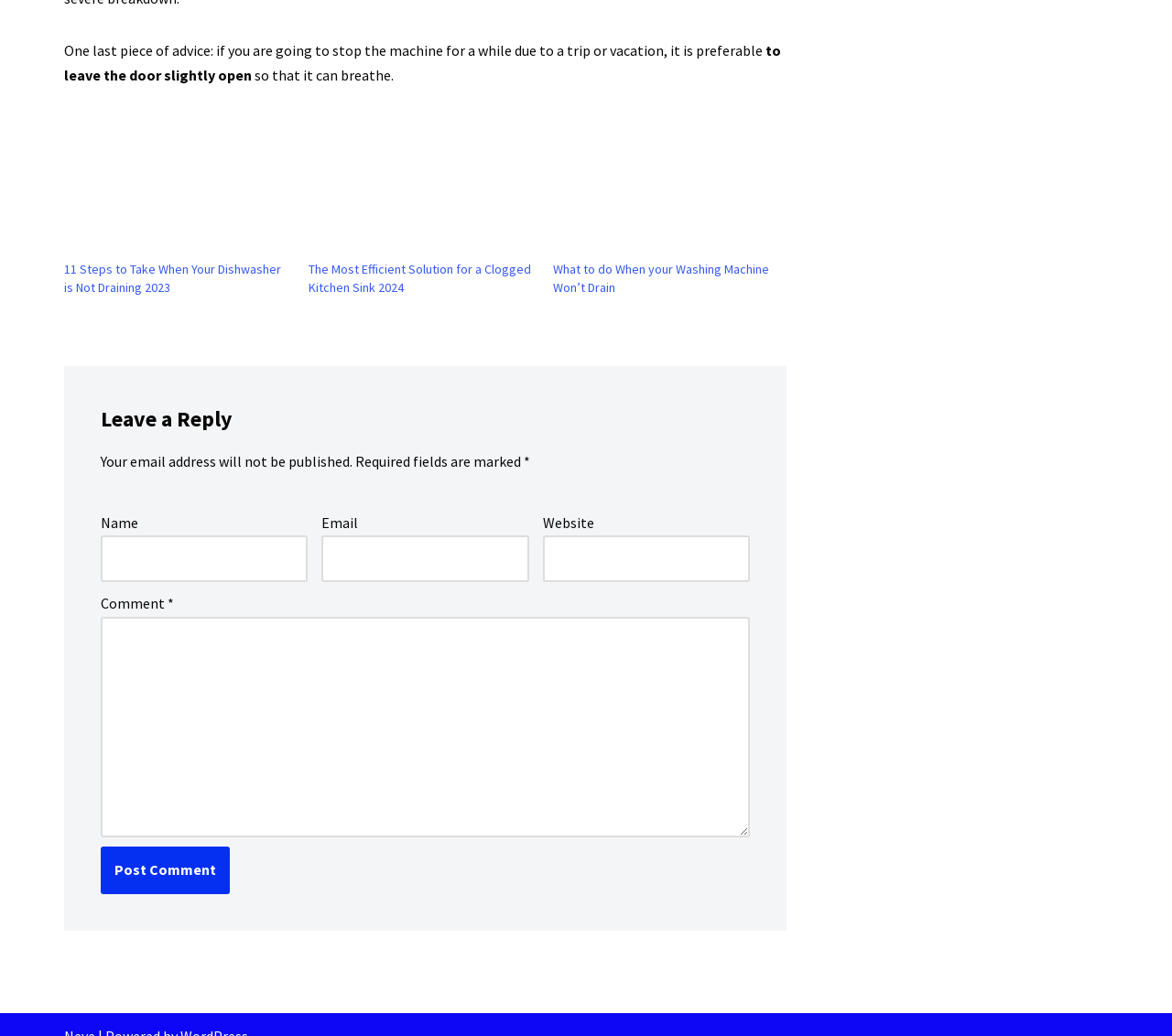Highlight the bounding box coordinates of the element that should be clicked to carry out the following instruction: "Click the link to read about 11 steps to take when your dishwasher is not draining in 2022". The coordinates must be given as four float numbers ranging from 0 to 1, i.e., [left, top, right, bottom].

[0.055, 0.126, 0.248, 0.251]